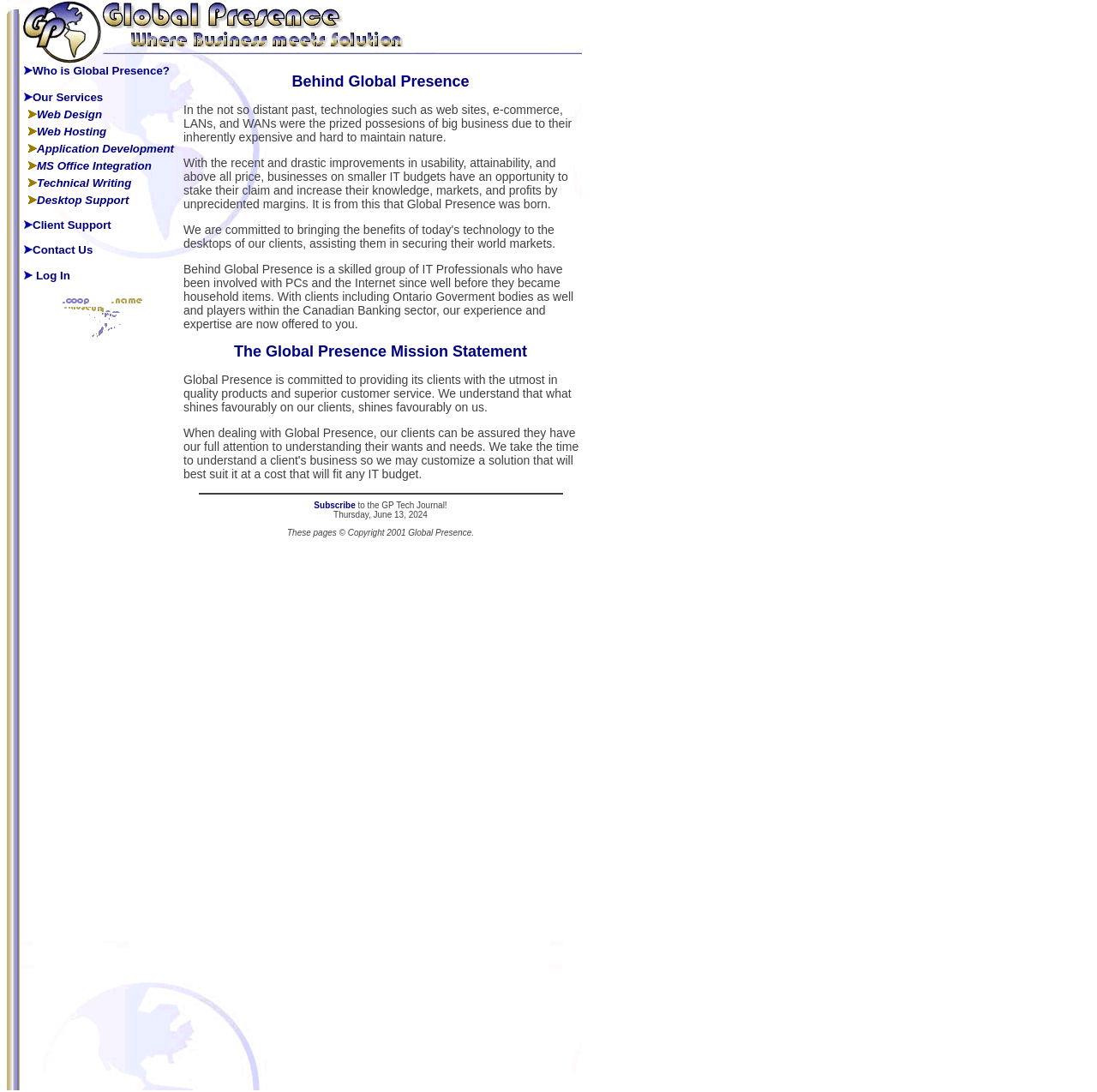Pinpoint the bounding box coordinates of the area that should be clicked to complete the following instruction: "Click Log In". The coordinates must be given as four float numbers between 0 and 1, i.e., [left, top, right, bottom].

[0.033, 0.246, 0.064, 0.258]